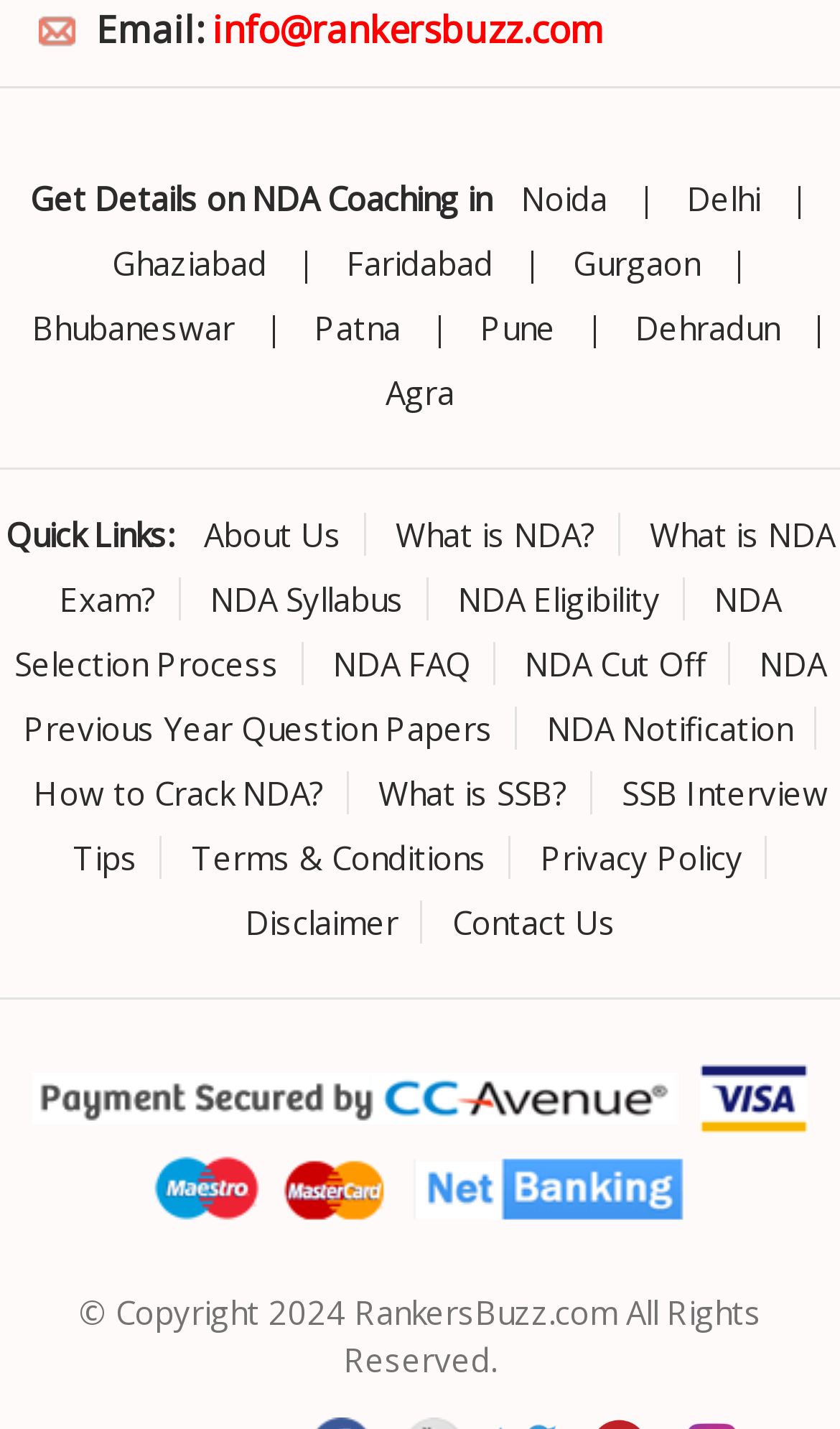What is the purpose of the 'Quick Links' section?
Using the visual information, respond with a single word or phrase.

To provide quick access to important pages